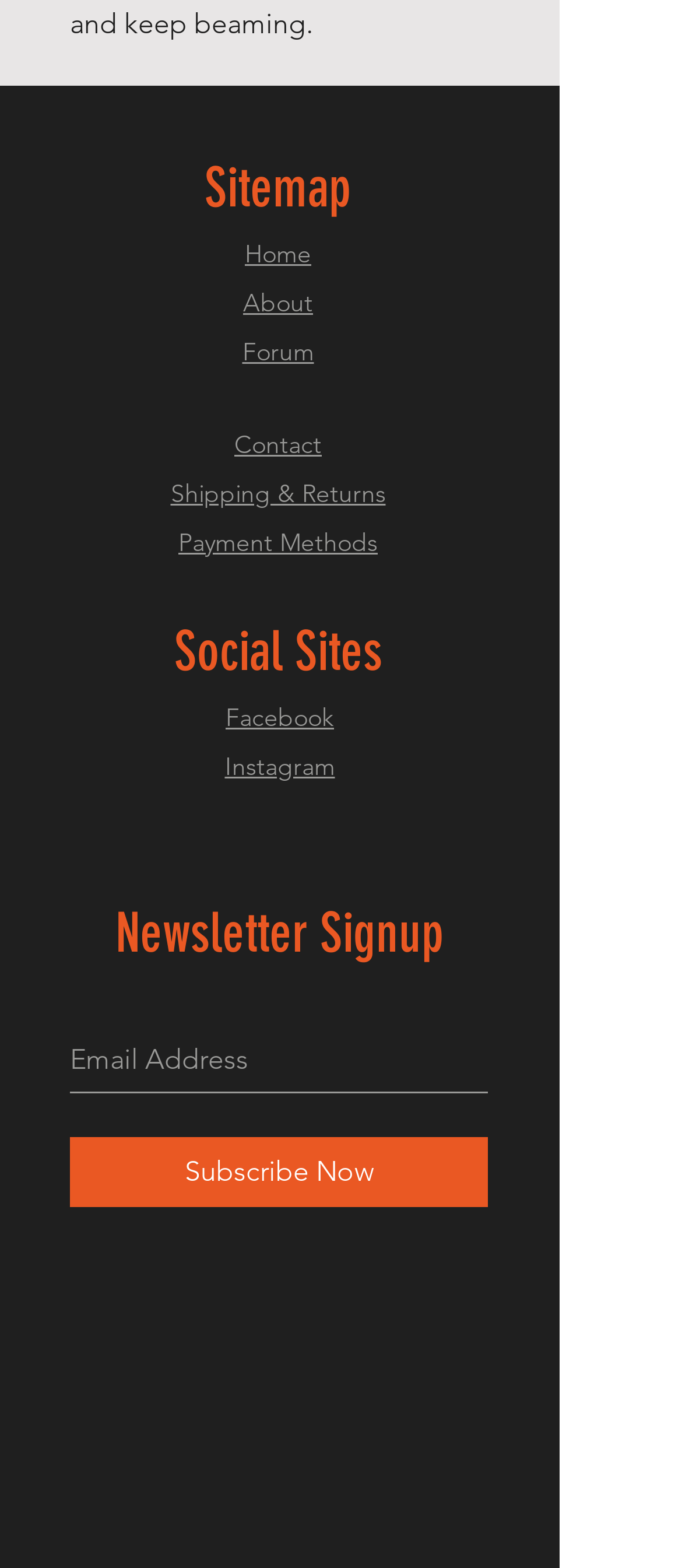What is required to subscribe to the newsletter?
Look at the image and respond with a single word or a short phrase.

Email Address